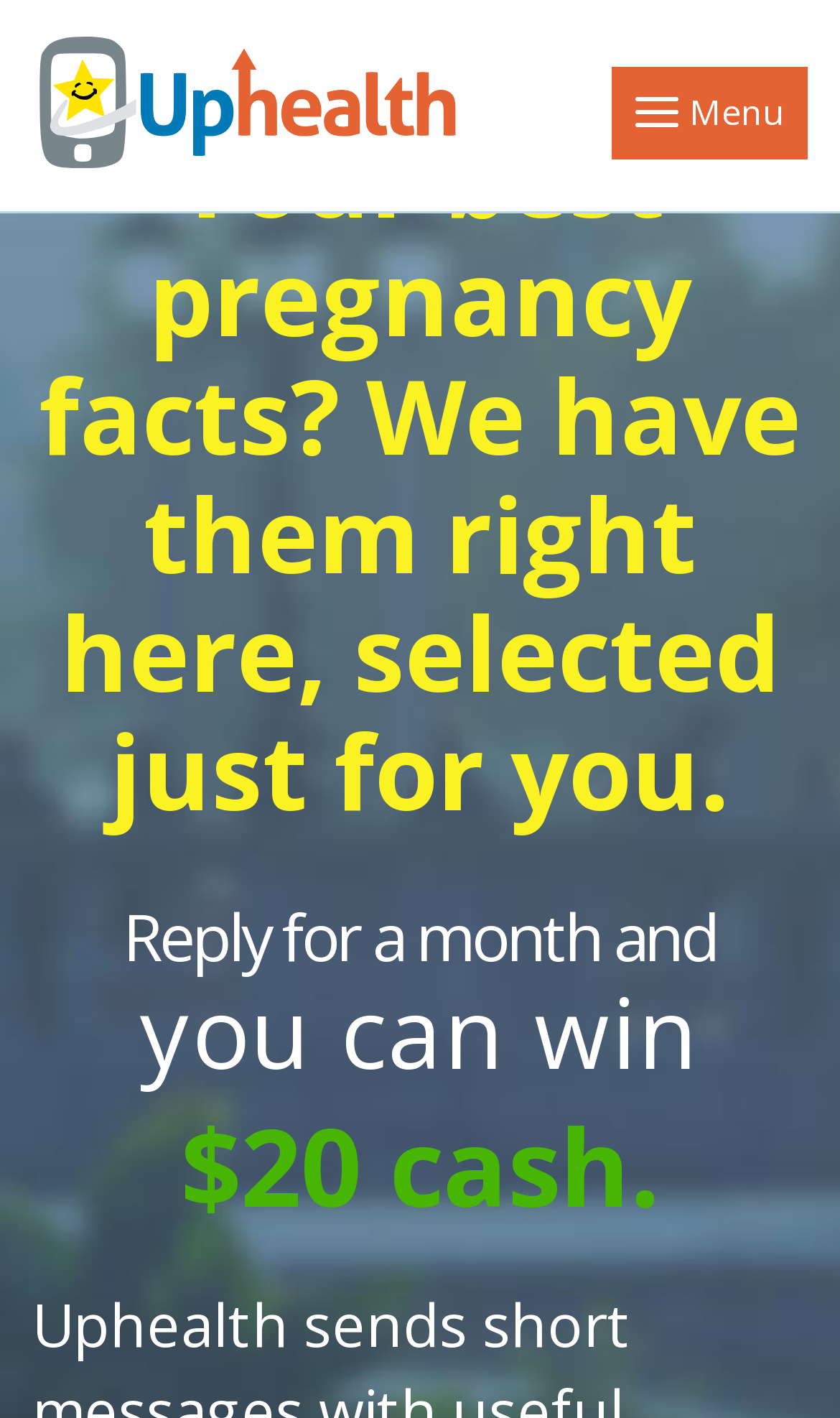Utilize the details in the image to give a detailed response to the question: What is the main topic of this webpage?

Based on the webpage's content, particularly the headings, it appears that the main topic of this webpage is providing facts and information related to pregnancy.